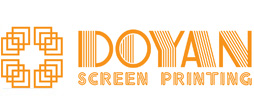What font style is used for the text 'DOYAN'?
Please answer the question with as much detail as possible using the screenshot.

According to the caption, the text 'DOYAN' is written in a bold and modern font, which implies that the font style used for 'DOYAN' is bold and modern.